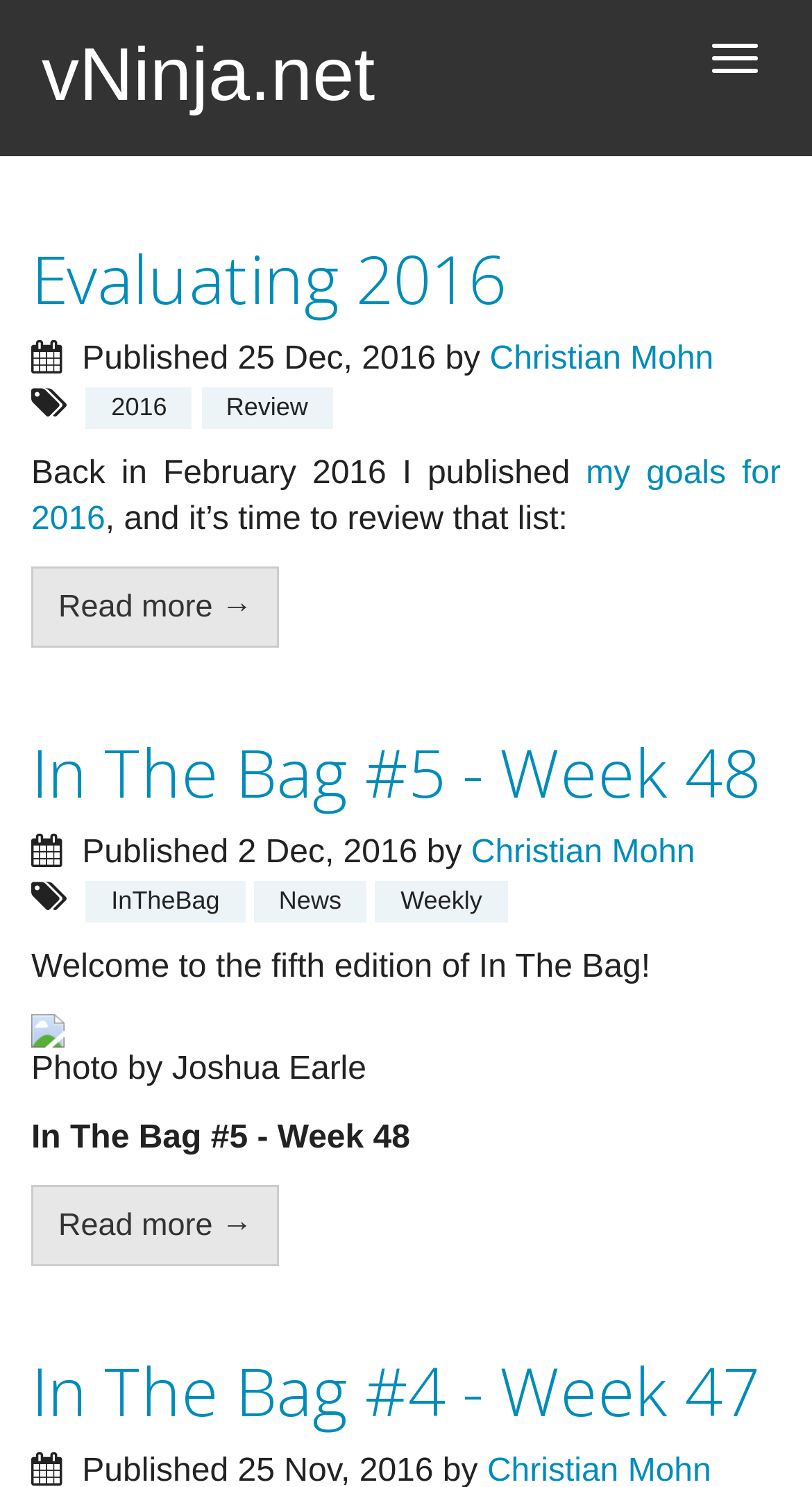What is the name of the website?
Based on the screenshot, answer the question with a single word or phrase.

vNinja.net